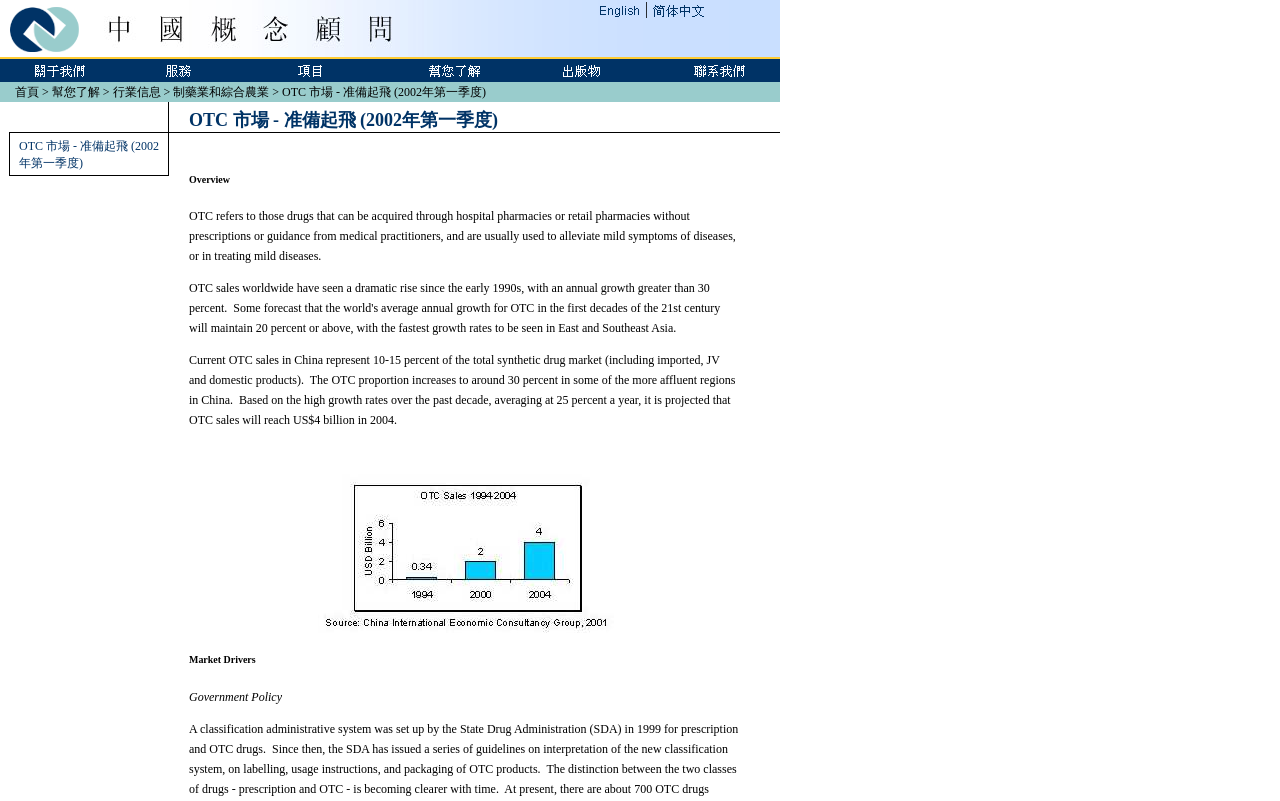Carefully examine the image and provide an in-depth answer to the question: What is the time period mentioned on this webpage?

The webpage's title and breadcrumb navigation both mention '2002年第一季度', which indicates that the time period being referred to is the first quarter of 2002.